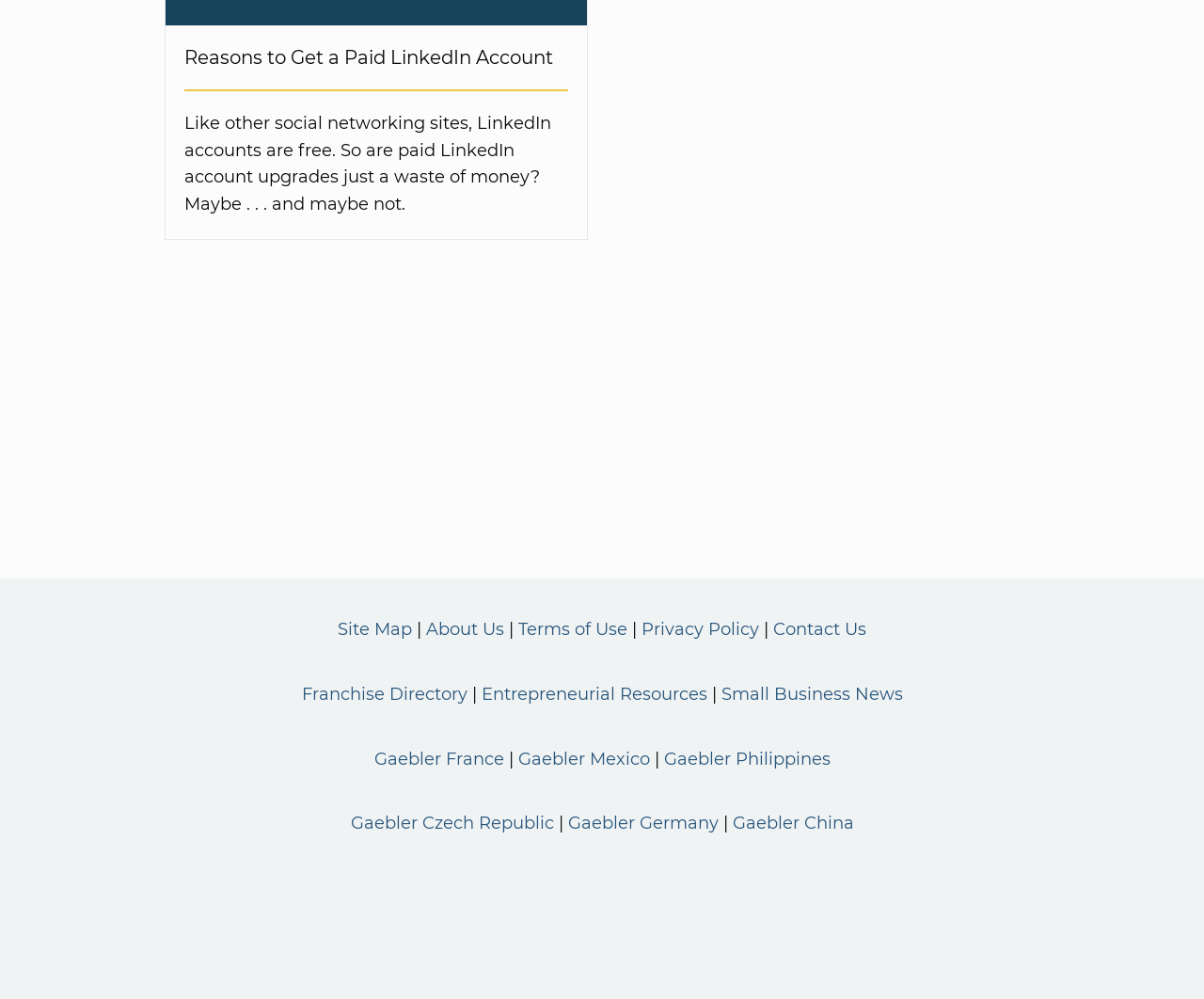What is the purpose of the links in the footer section?
Please provide a single word or phrase as your answer based on the screenshot.

Navigation